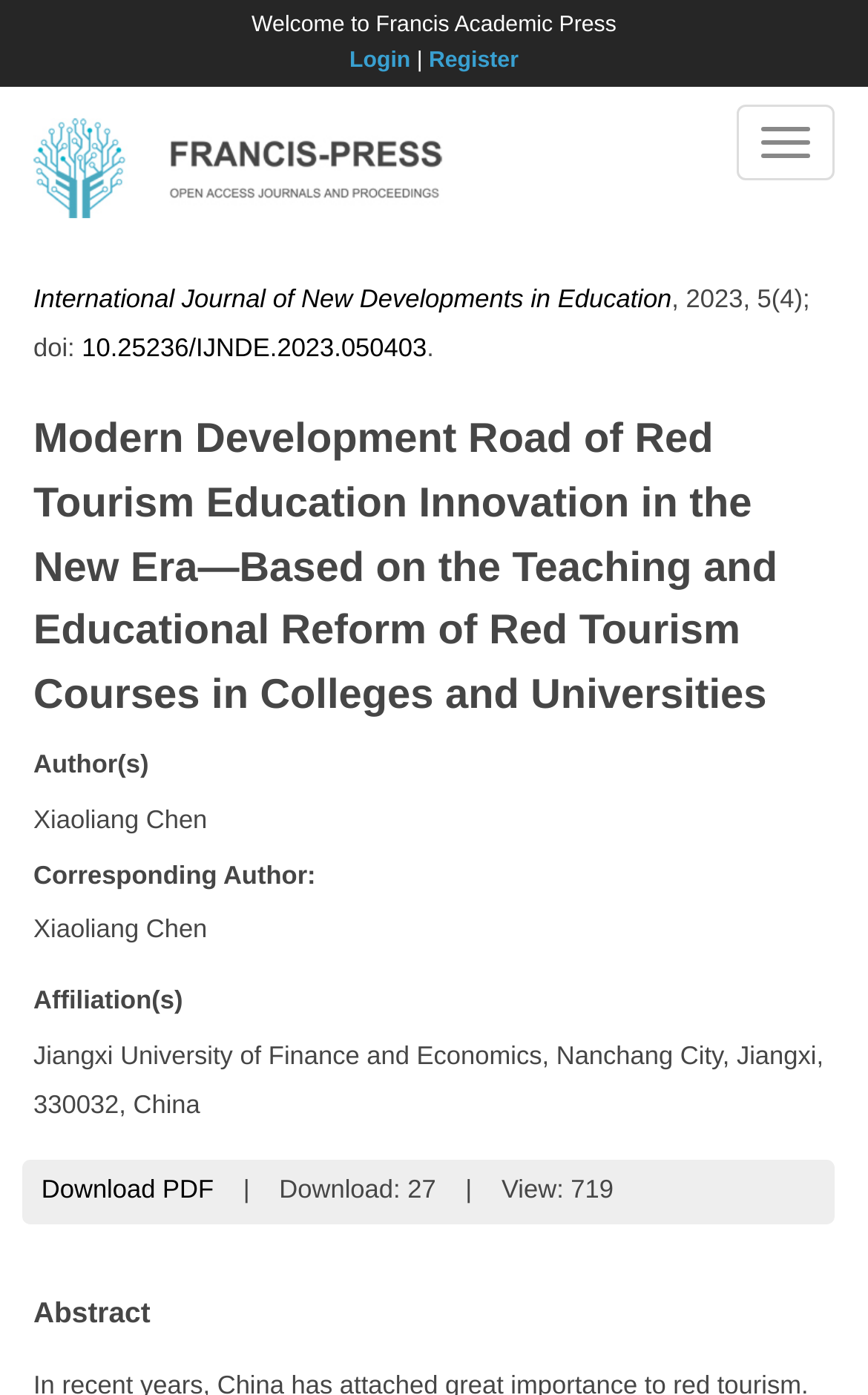Identify the bounding box coordinates for the UI element described as: "Toggle navigation". The coordinates should be provided as four floats between 0 and 1: [left, top, right, bottom].

[0.849, 0.076, 0.962, 0.13]